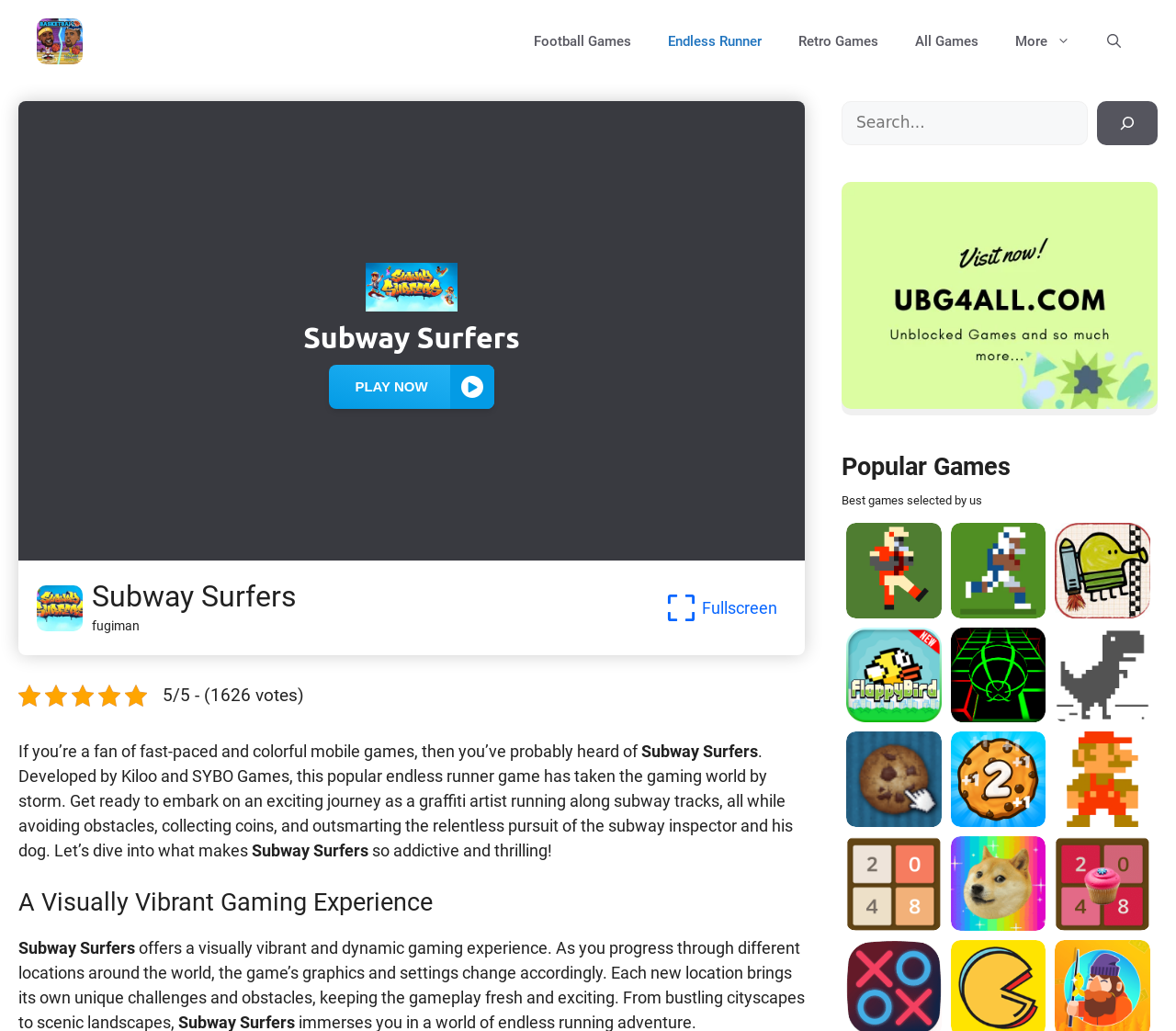What type of games are listed under 'Popular Games'?
Answer the question based on the image using a single word or a brief phrase.

Retro games